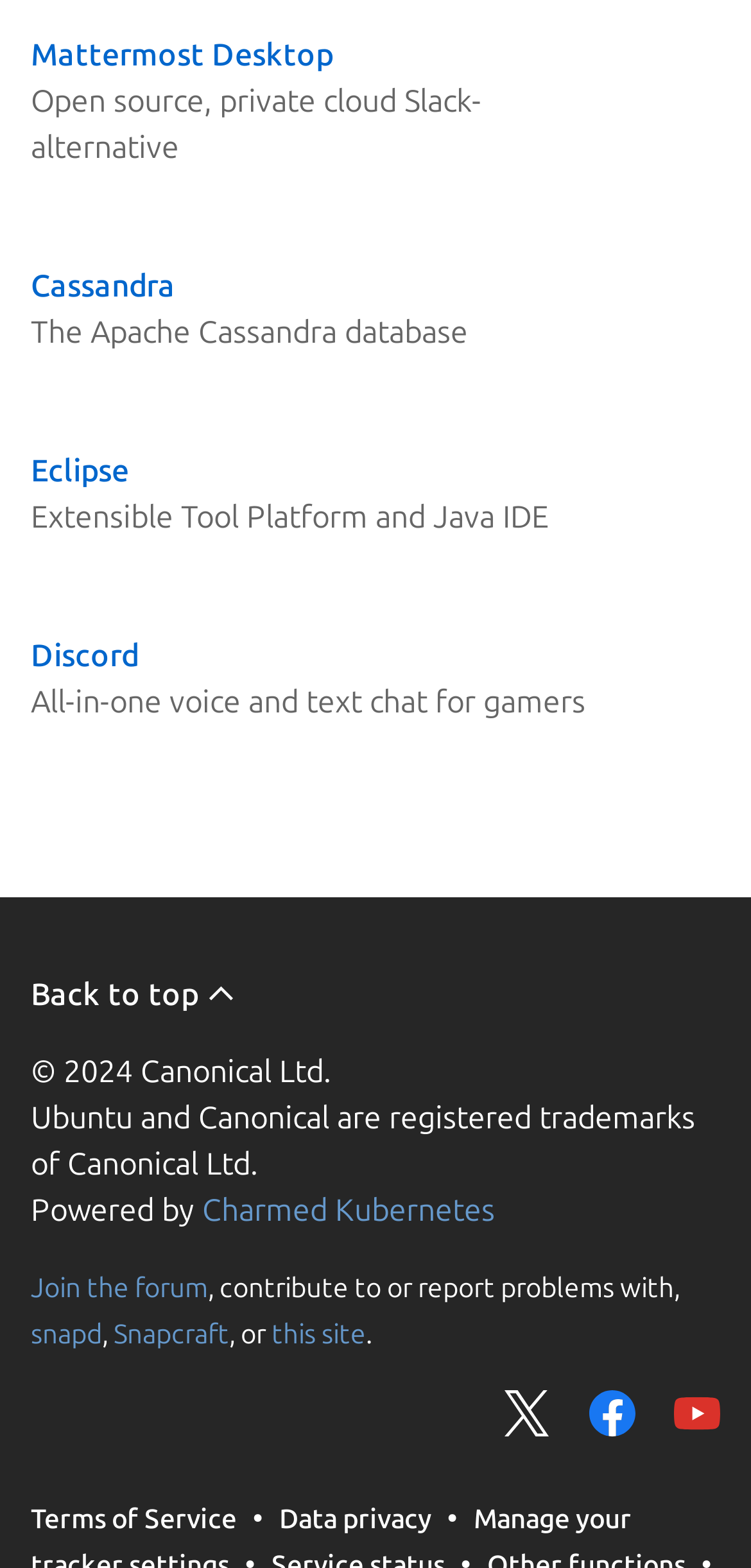Please find the bounding box coordinates of the section that needs to be clicked to achieve this instruction: "Click on Cassandra The Apache Cassandra database".

[0.041, 0.159, 0.959, 0.248]